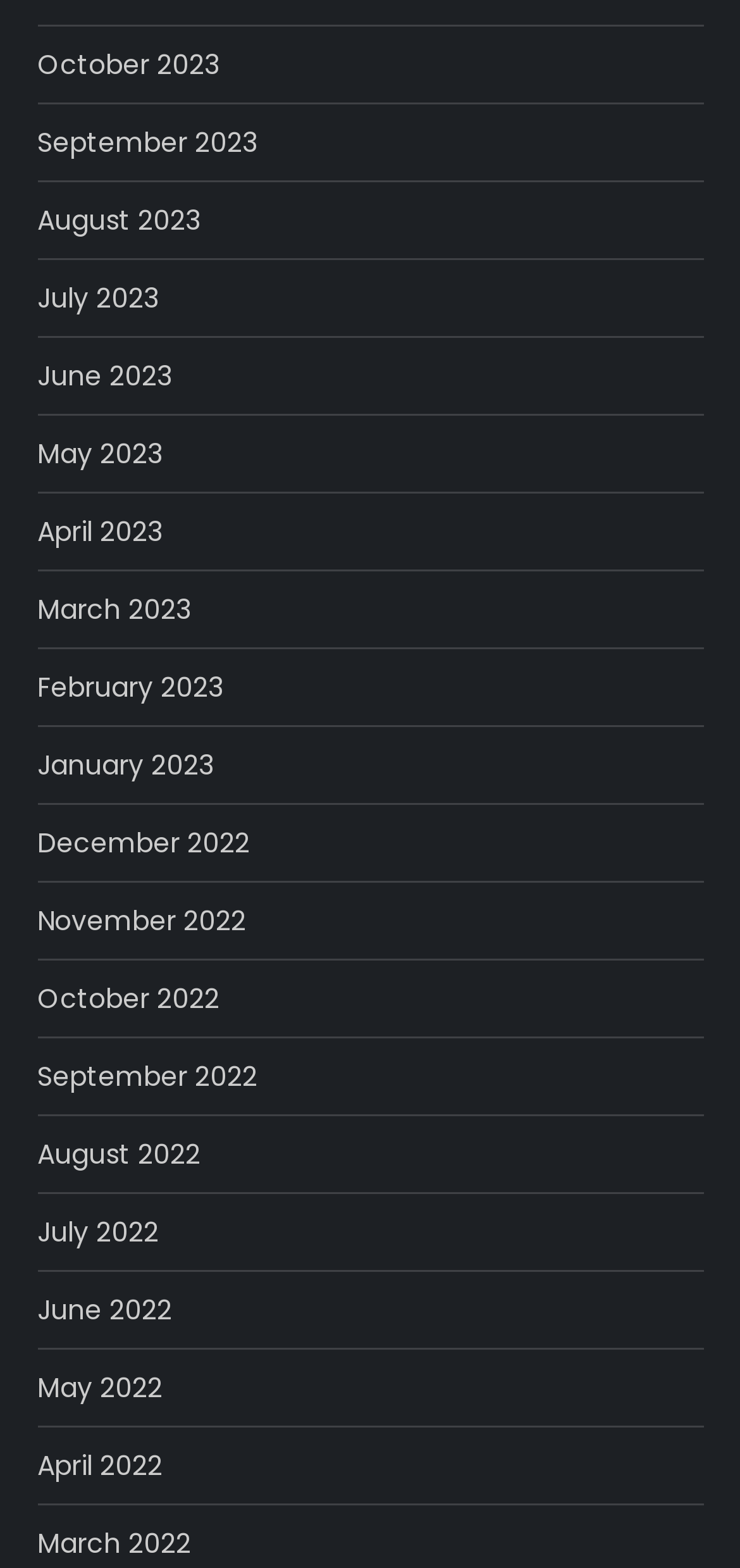Respond to the question below with a concise word or phrase:
What is the earliest month available?

March 2022